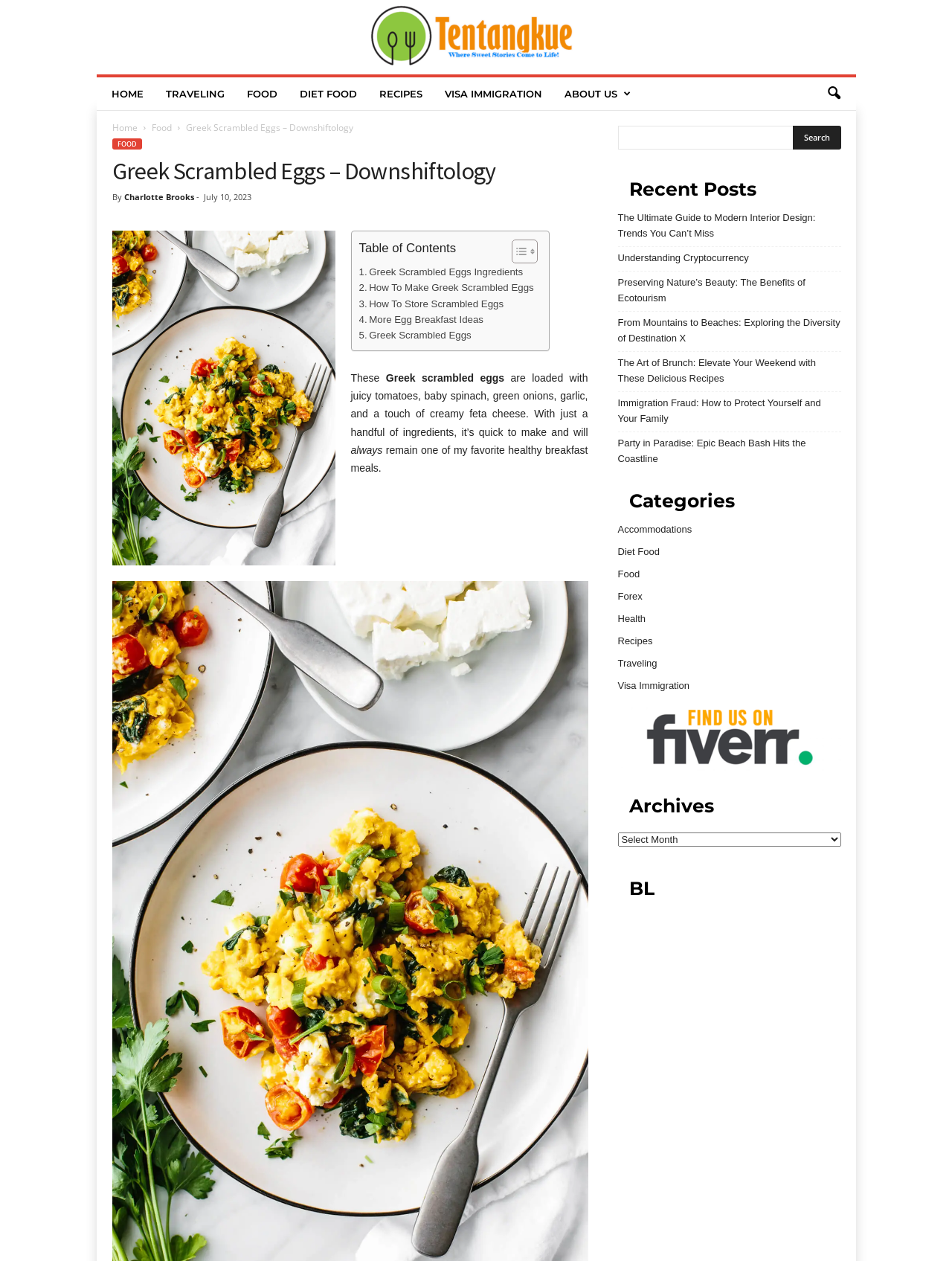Give a concise answer of one word or phrase to the question: 
What is the main ingredient in this recipe?

Eggs